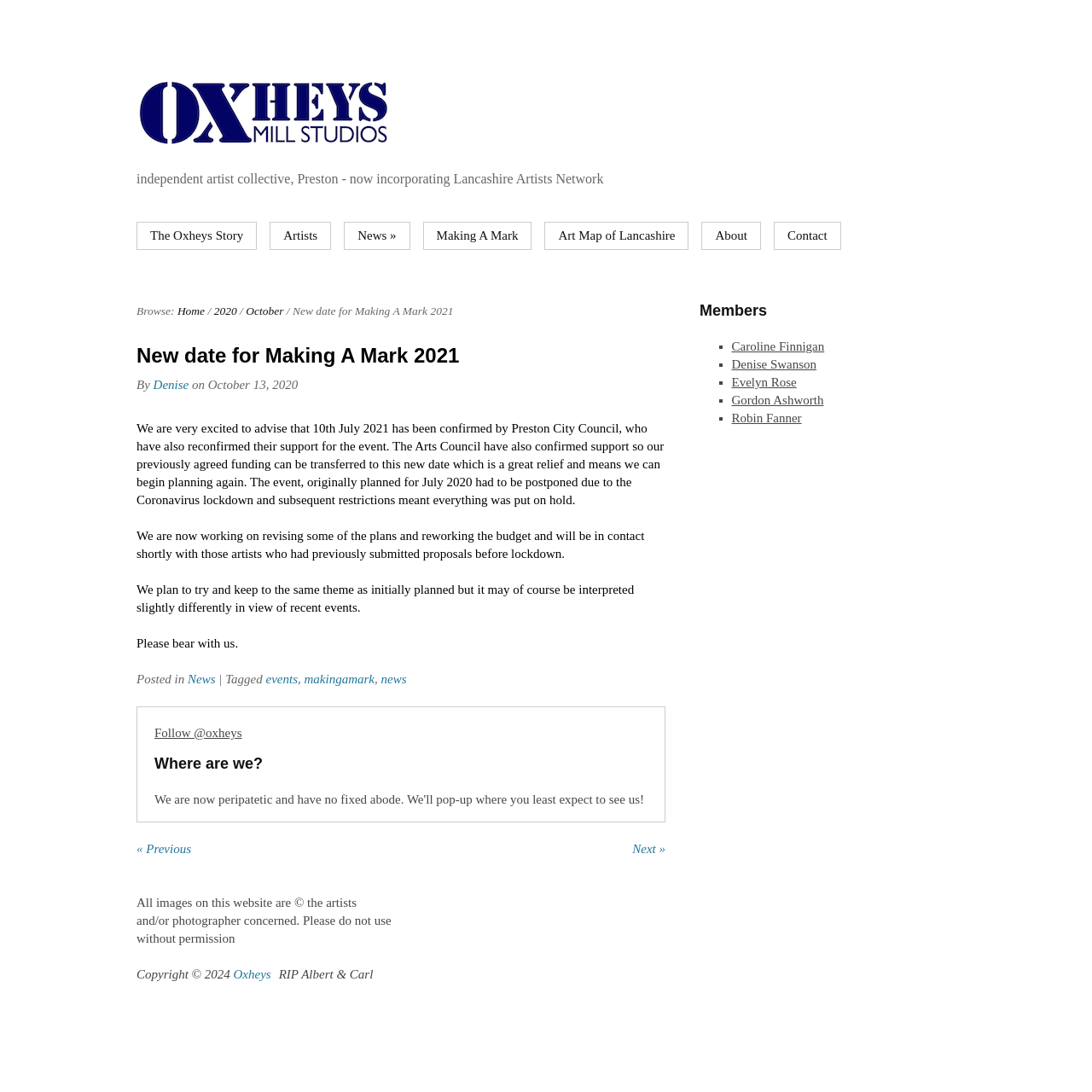Determine the bounding box coordinates for the area that needs to be clicked to fulfill this task: "Click on the 'Oxheys' link". The coordinates must be given as four float numbers between 0 and 1, i.e., [left, top, right, bottom].

[0.125, 0.07, 0.875, 0.148]